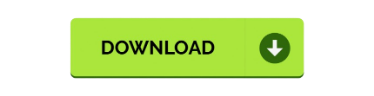What is the purpose of the DOWNLOAD button?
Based on the screenshot, provide your answer in one word or phrase.

To initiate download